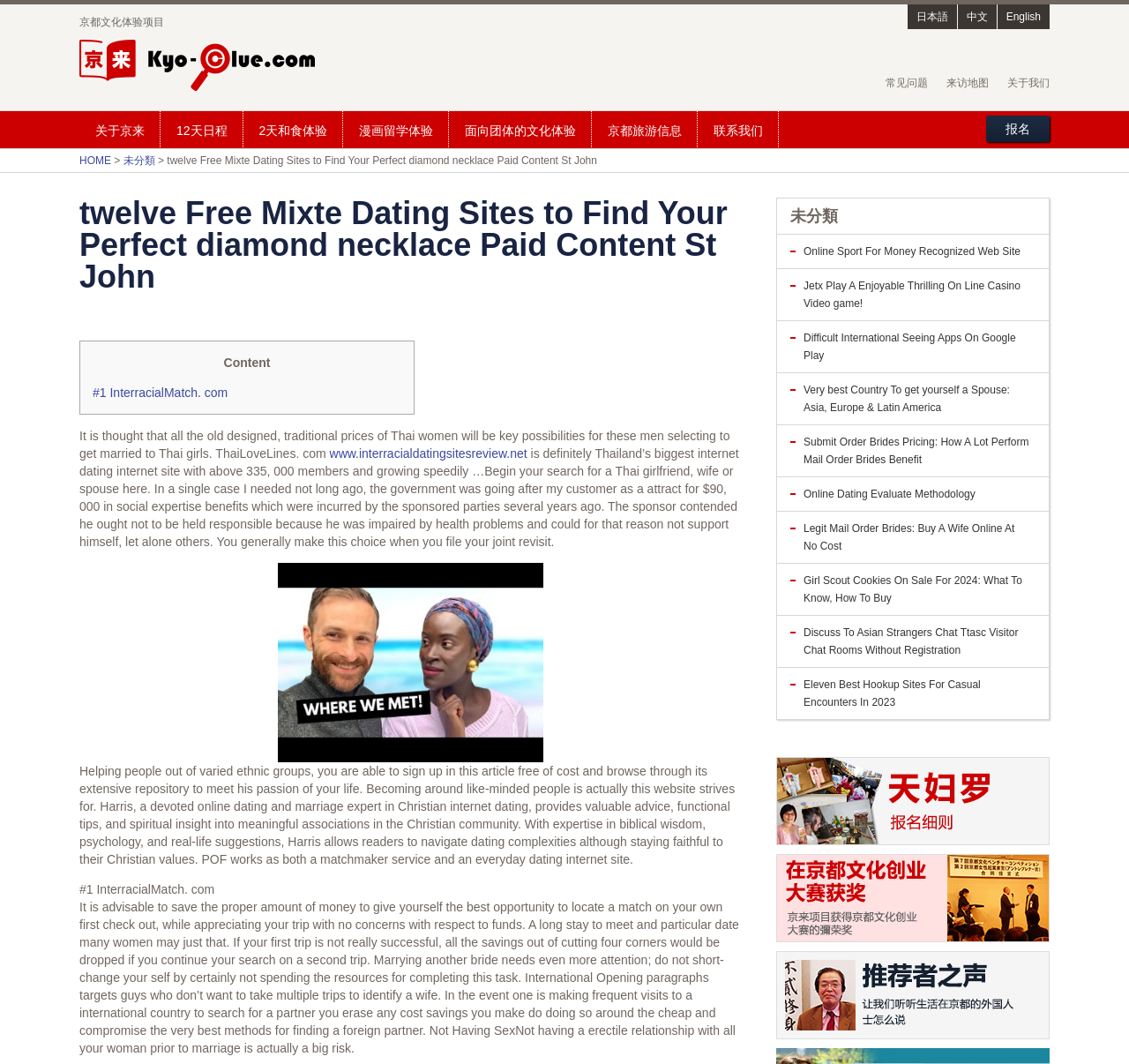Please specify the coordinates of the bounding box for the element that should be clicked to carry out this instruction: "Click on the Barlecoq logo". The coordinates must be four float numbers between 0 and 1, formatted as [left, top, right, bottom].

None